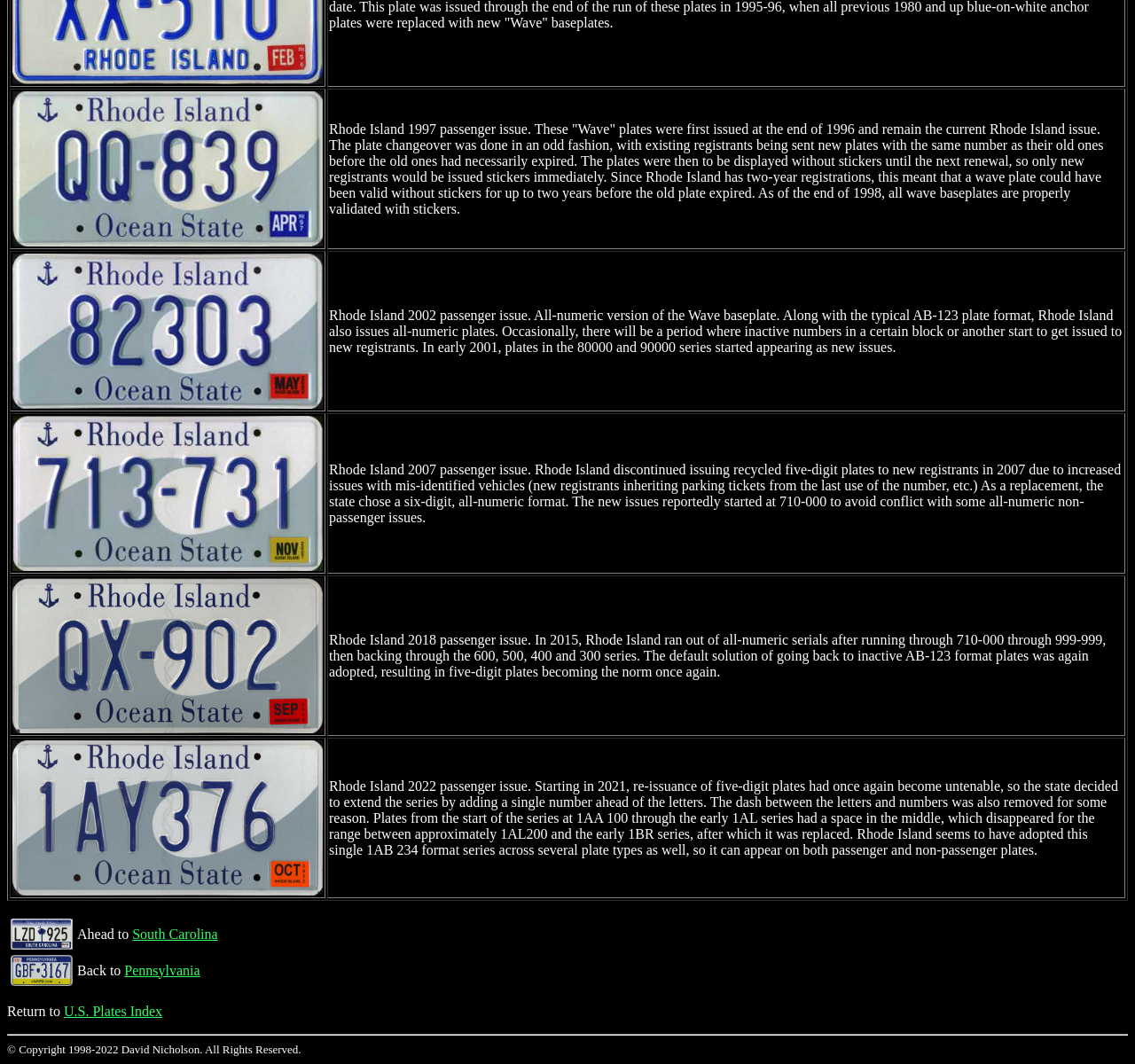Find the bounding box coordinates for the area you need to click to carry out the instruction: "Go to South Carolina". The coordinates should be four float numbers between 0 and 1, indicated as [left, top, right, bottom].

[0.009, 0.882, 0.065, 0.896]